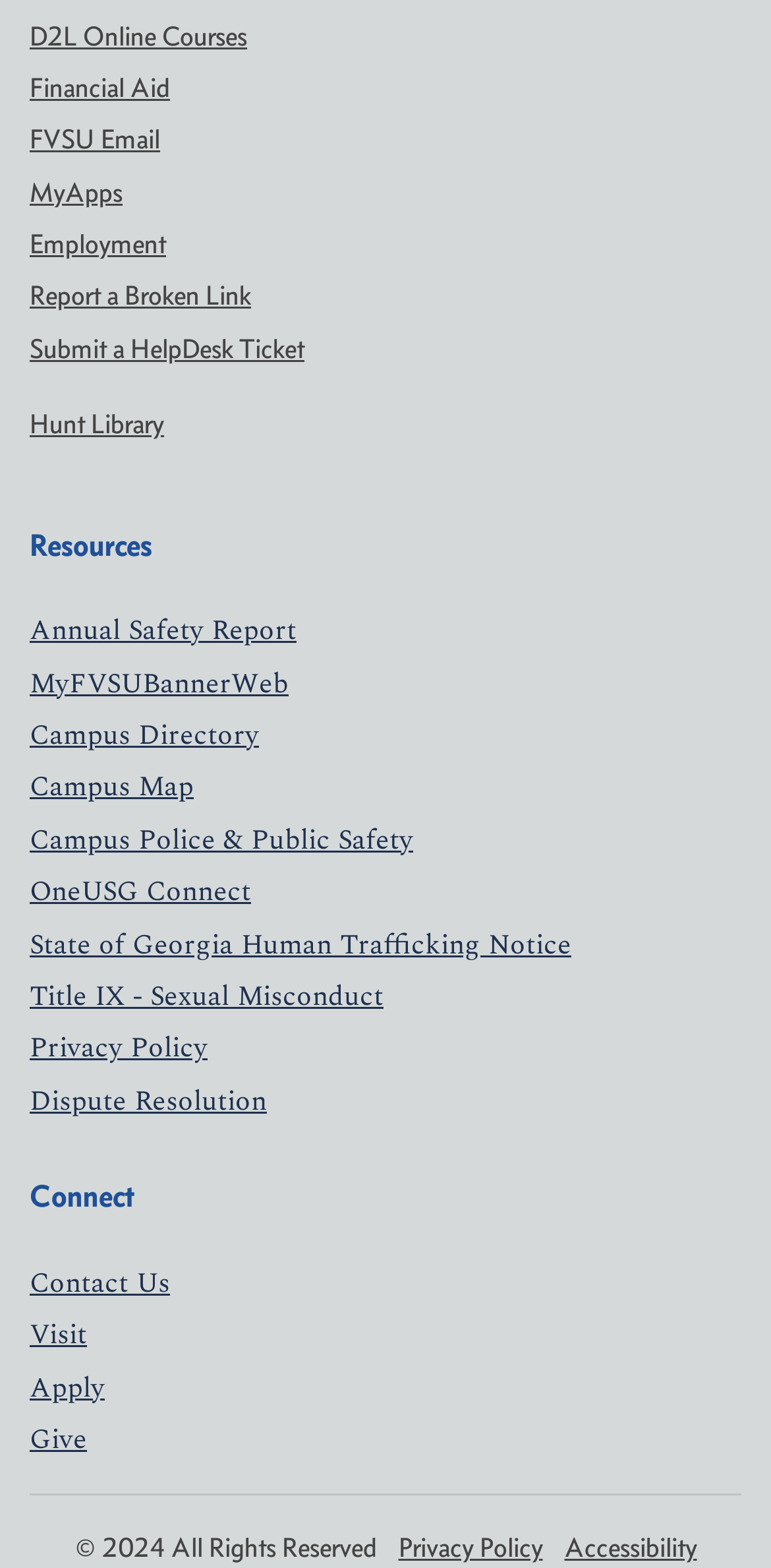Identify the bounding box coordinates of the element that should be clicked to fulfill this task: "View Annual Safety Report". The coordinates should be provided as four float numbers between 0 and 1, i.e., [left, top, right, bottom].

[0.038, 0.389, 0.385, 0.415]